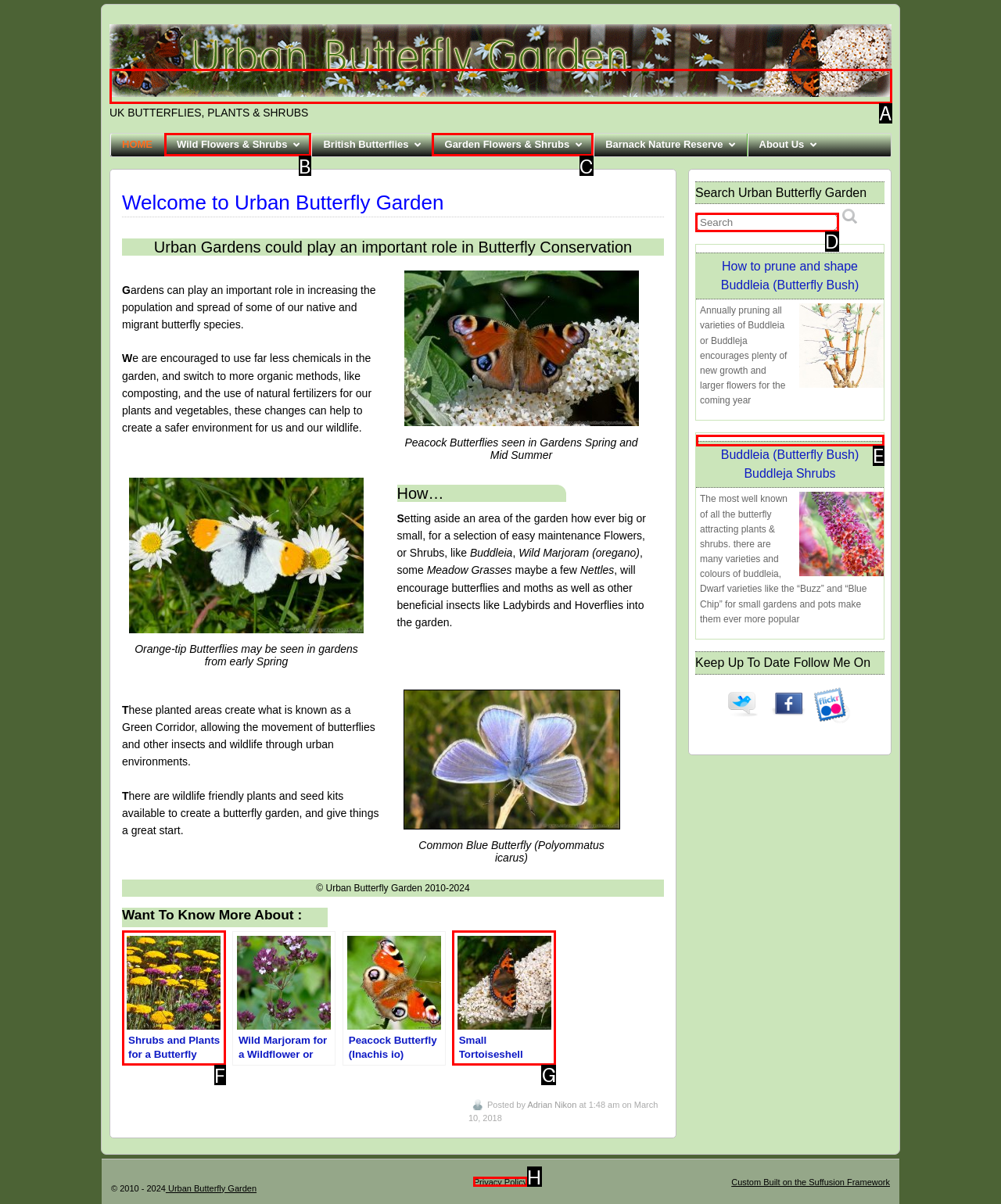Identify the correct option to click in order to complete this task: Read about 'Shrubs and Plants for a Butterfly Garden'
Answer with the letter of the chosen option directly.

F